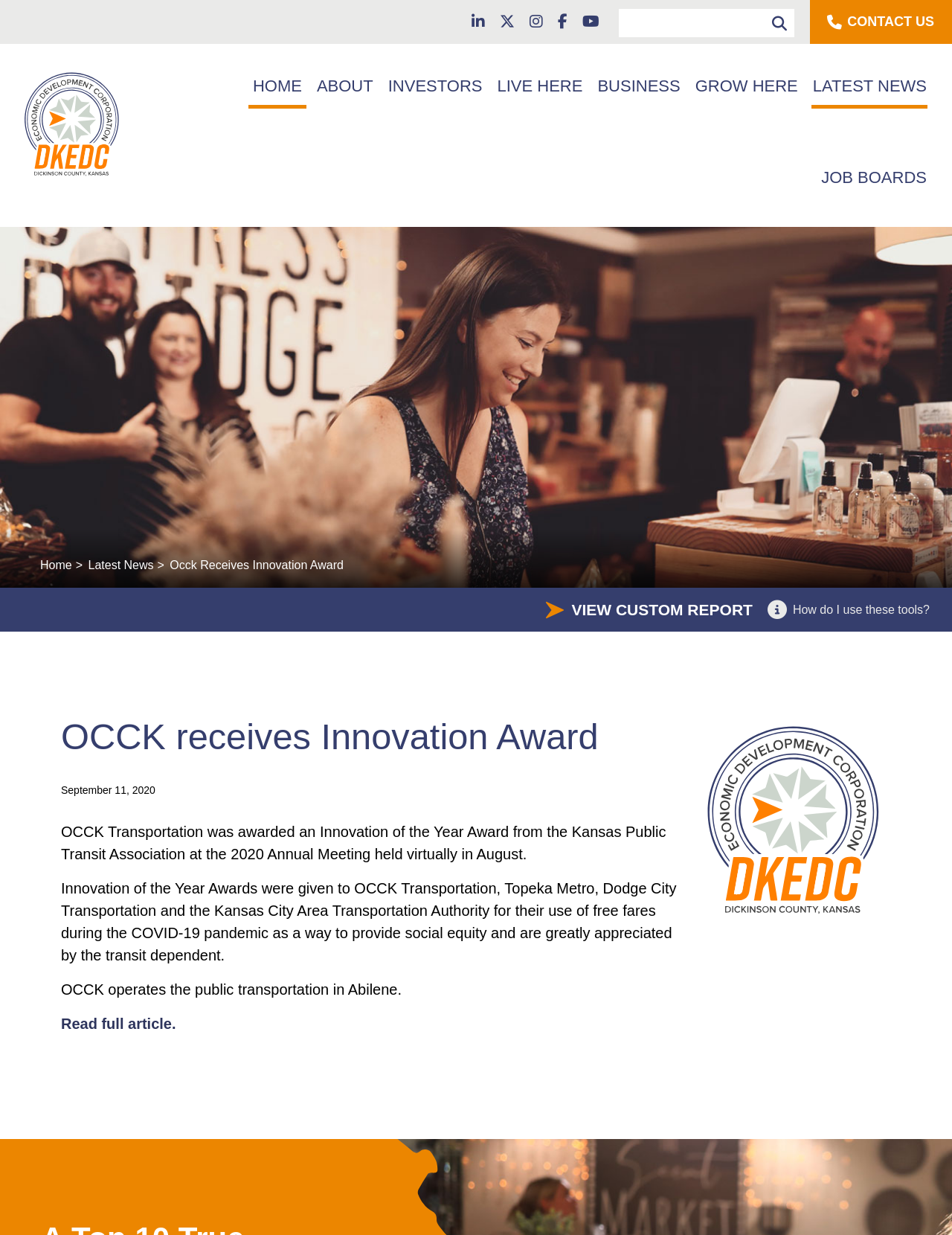Please identify the bounding box coordinates of the element's region that should be clicked to execute the following instruction: "Go to CONTACT US". The bounding box coordinates must be four float numbers between 0 and 1, i.e., [left, top, right, bottom].

[0.89, 0.01, 0.981, 0.026]